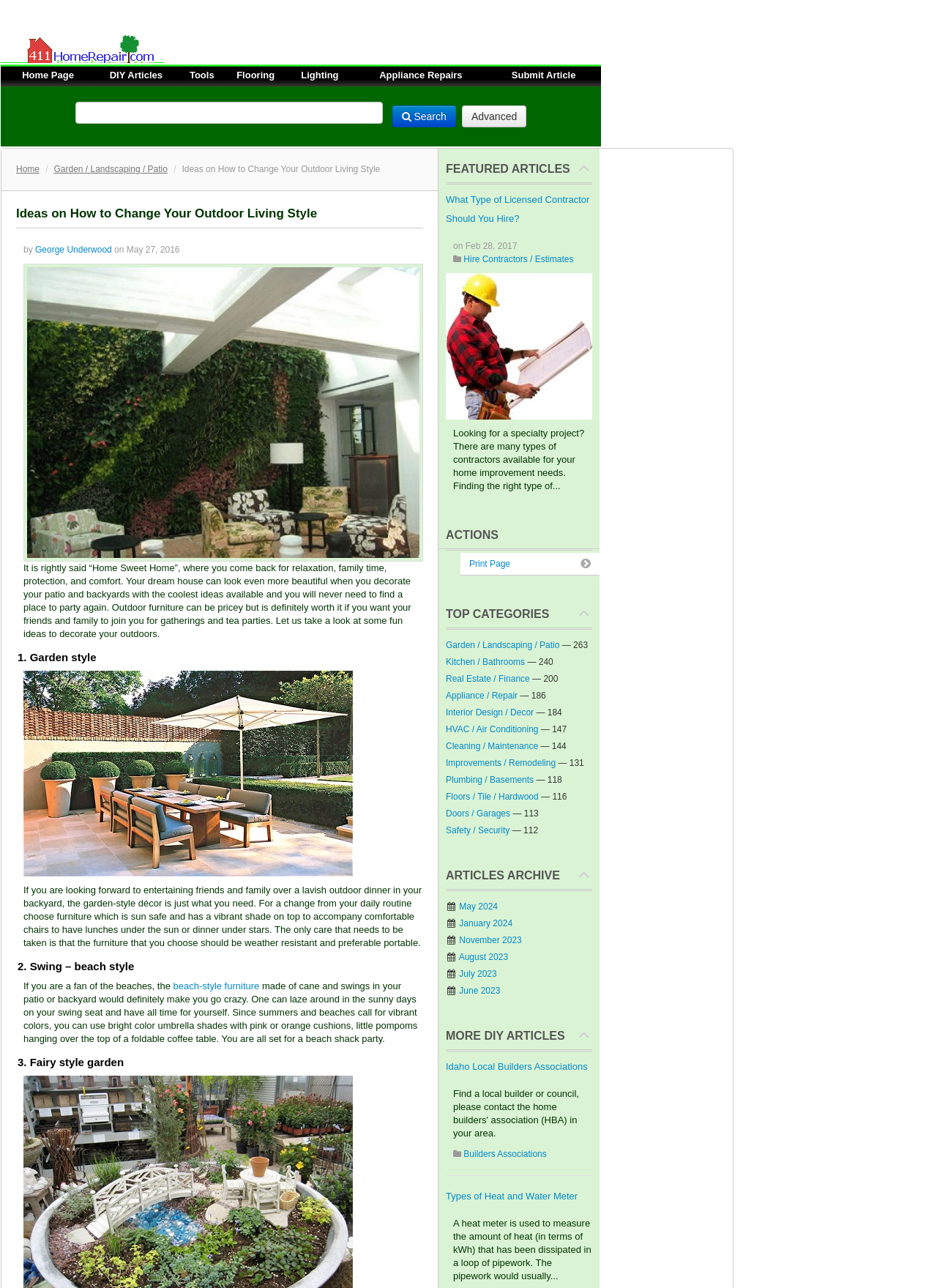What is the purpose of the search bar?
Use the screenshot to answer the question with a single word or phrase.

To search articles